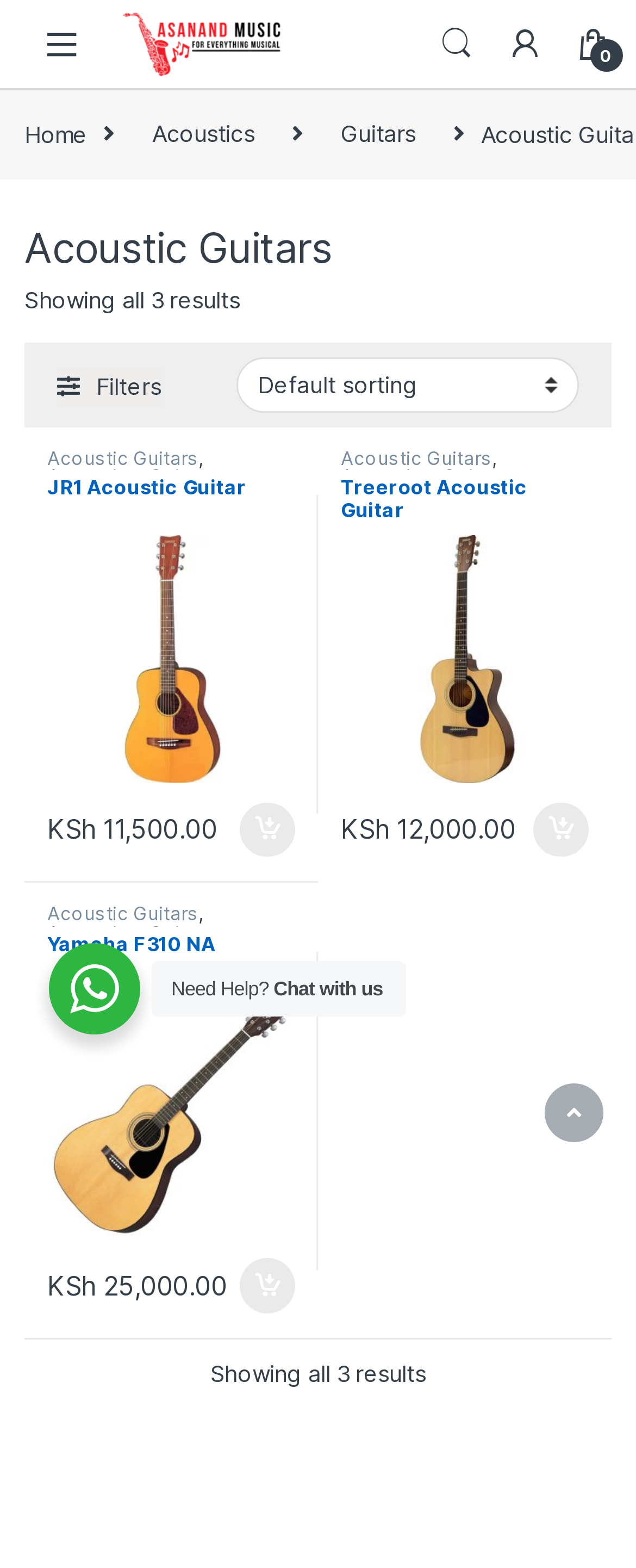Please answer the following question using a single word or phrase: What is the price of the JR1 Acoustic Guitar?

KSh 11,500.00